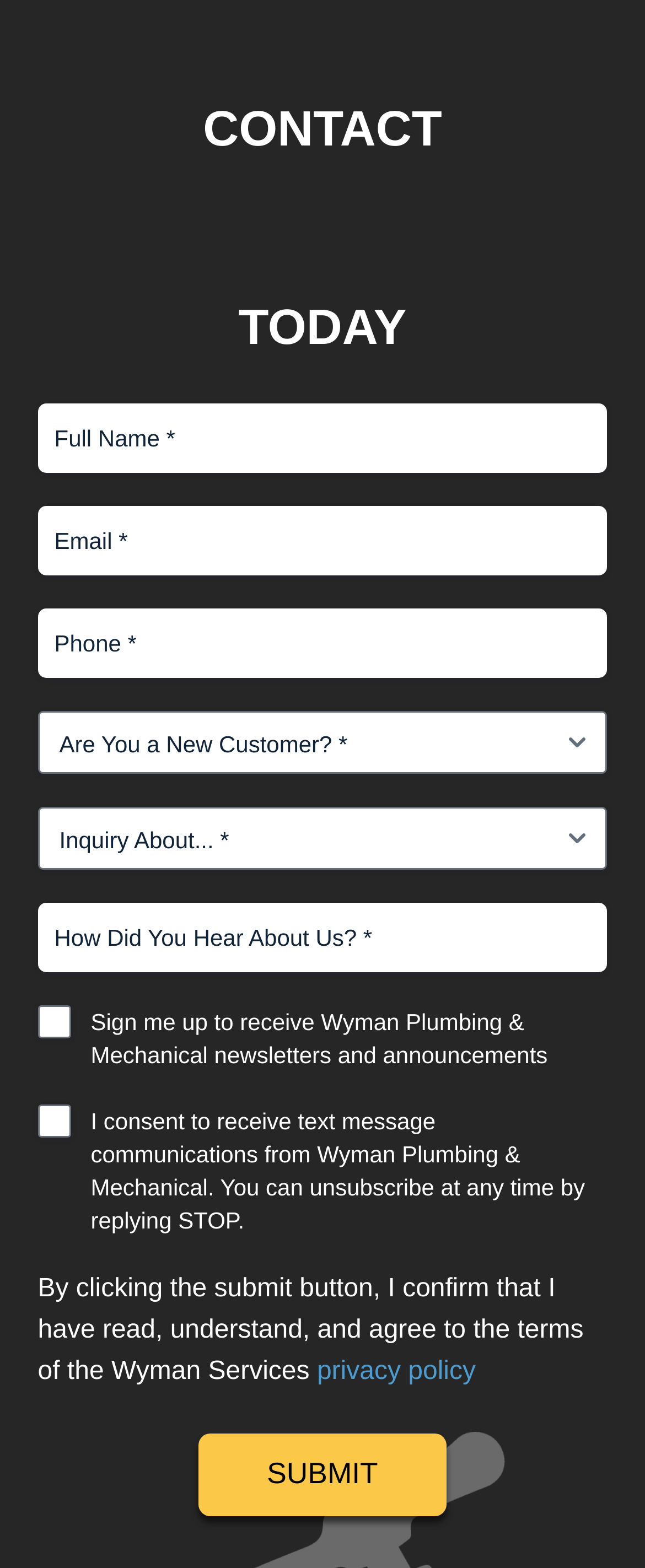Find the bounding box coordinates of the UI element according to this description: "Uncategorized".

None